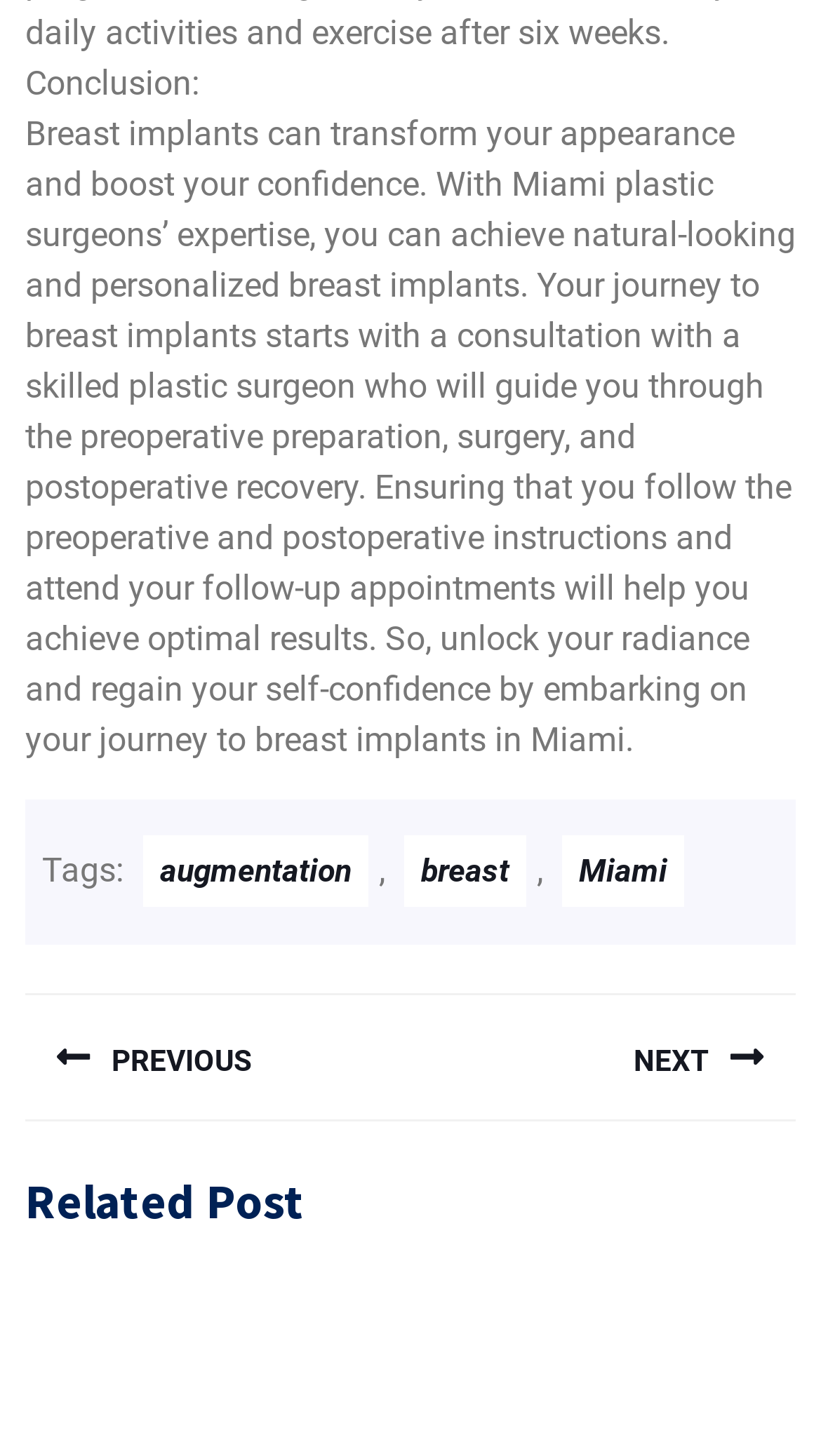Identify the bounding box for the UI element specified in this description: "augmentation". The coordinates must be four float numbers between 0 and 1, formatted as [left, top, right, bottom].

[0.174, 0.574, 0.449, 0.623]